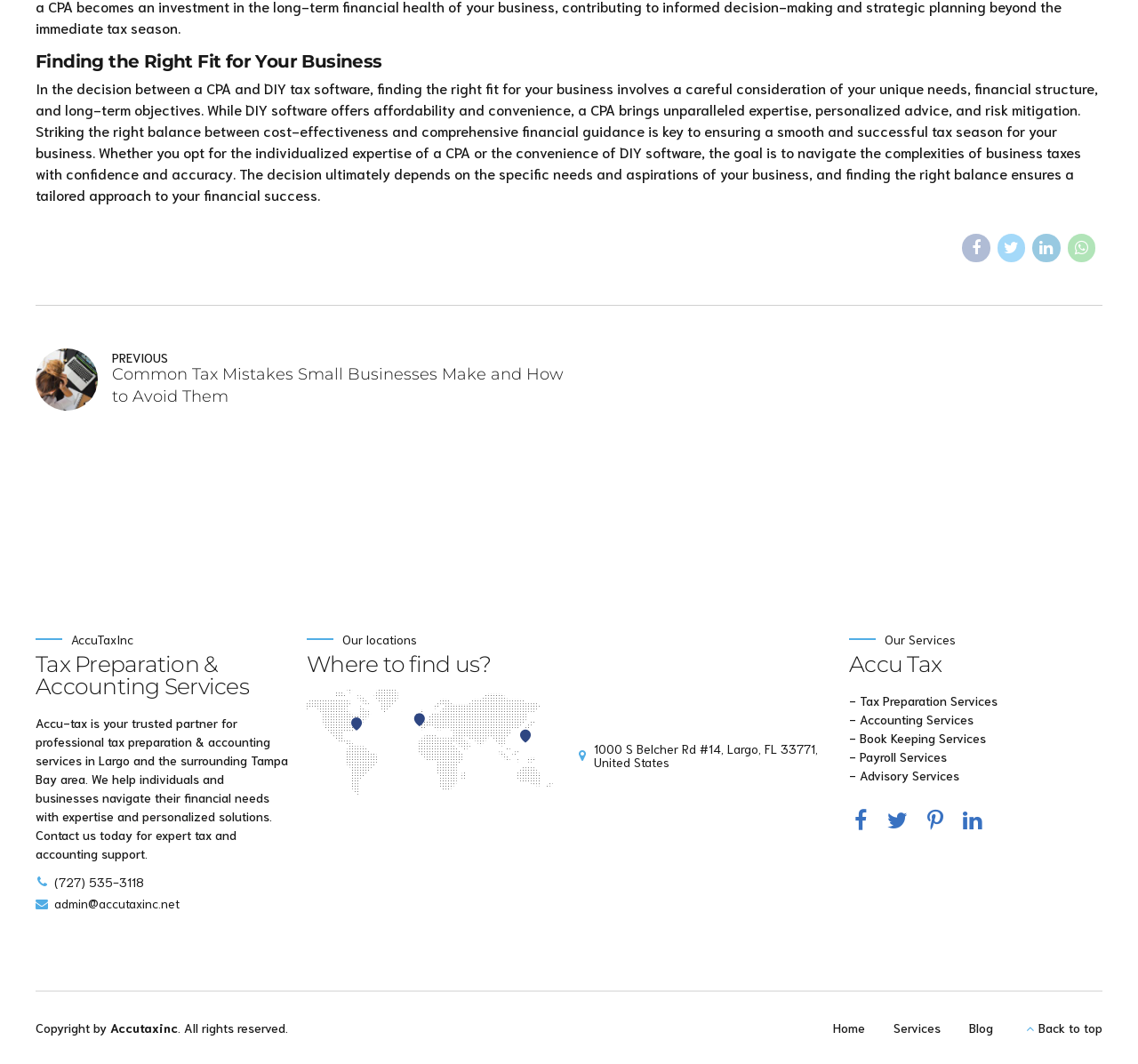Please find and report the bounding box coordinates of the element to click in order to perform the following action: "Go to the services page". The coordinates should be expressed as four float numbers between 0 and 1, in the format [left, top, right, bottom].

[0.785, 0.958, 0.827, 0.973]